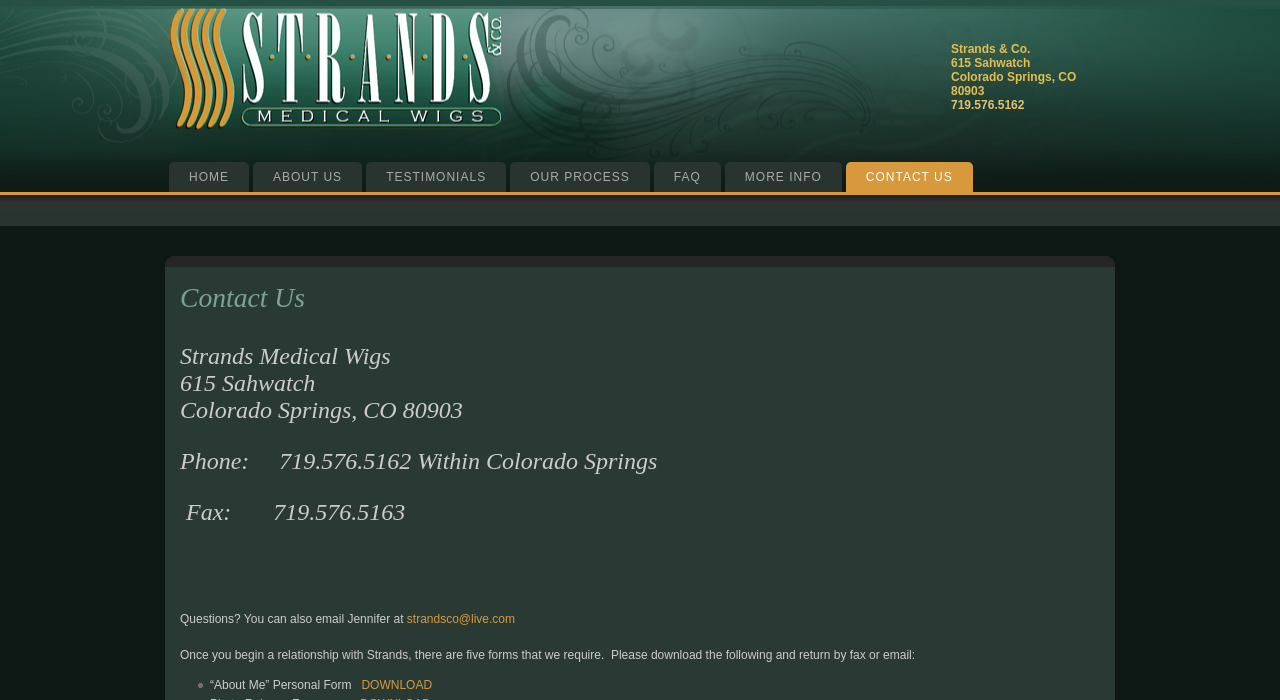Please identify the bounding box coordinates of the area that needs to be clicked to fulfill the following instruction: "Call 719.576.5162."

[0.743, 0.14, 0.8, 0.16]